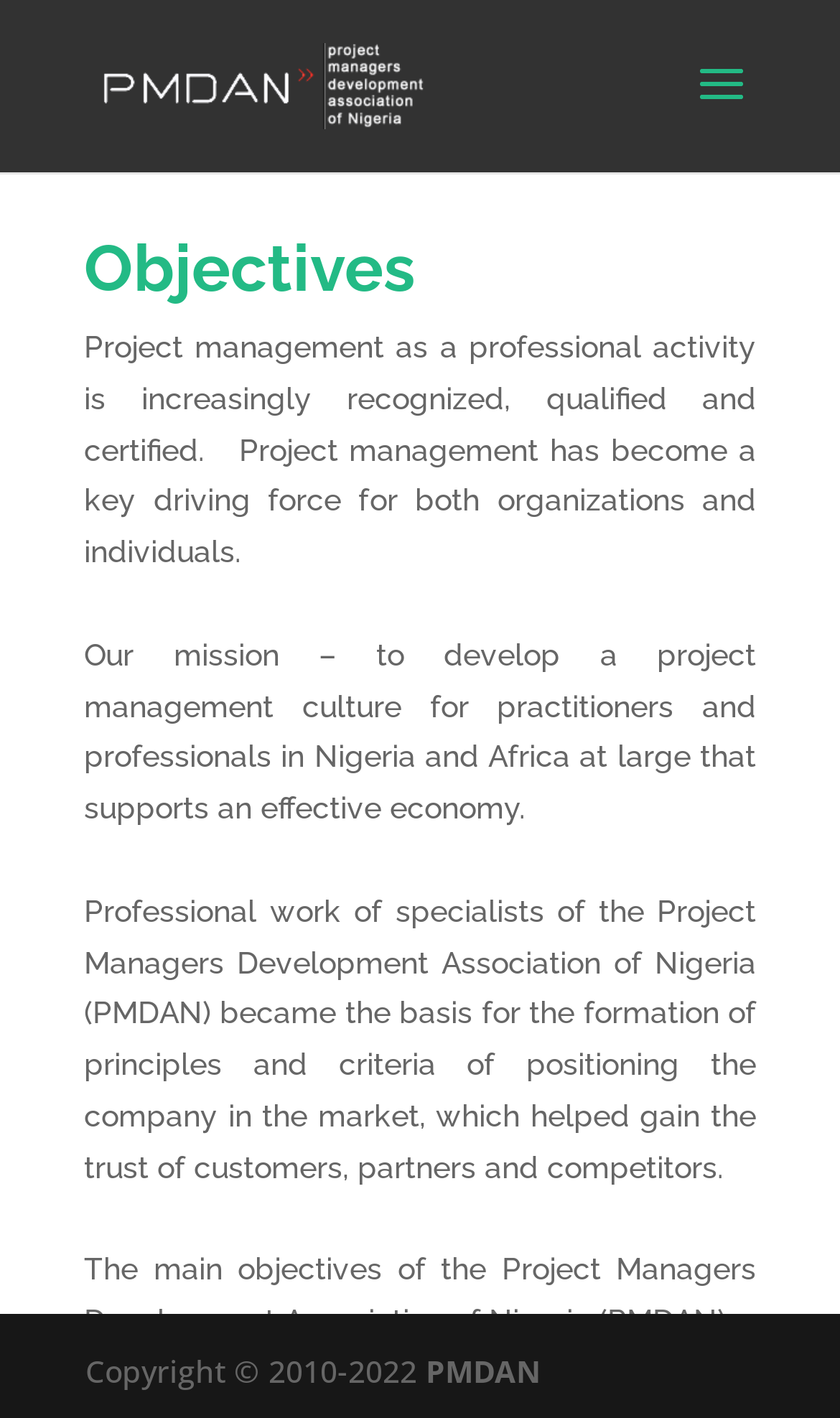How many objectives of PMDAN are listed?
Using the details shown in the screenshot, provide a comprehensive answer to the question.

The webpage mentions 'The main objectives of the Project Managers Development Association of Nigeria (PMDAN) :' followed by a list marker, indicating that at least one objective is listed, but the exact number is not specified.